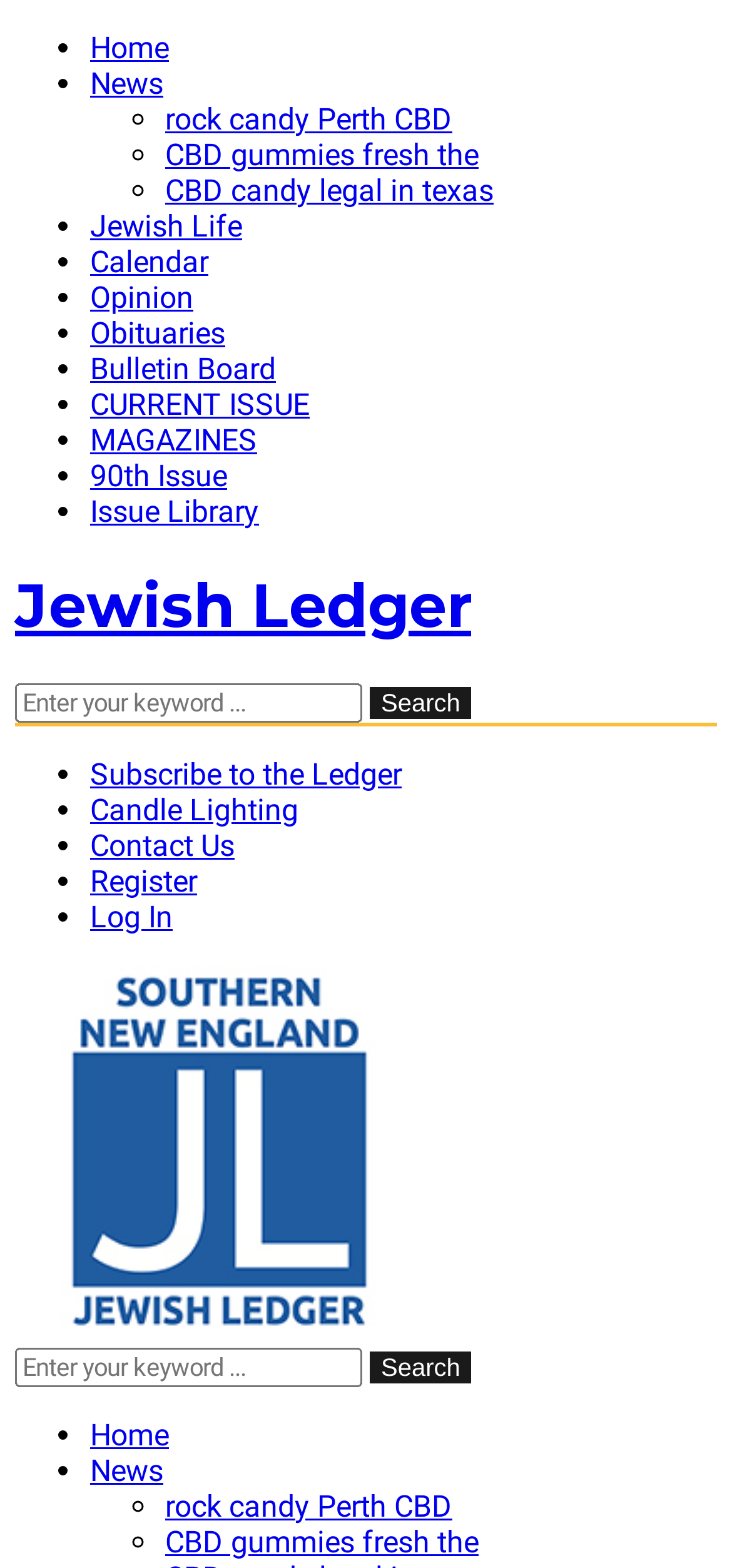What is the name of the publication?
Please use the image to deliver a detailed and complete answer.

The name of the publication can be found in the heading element at the top of the webpage, which reads 'Jewish Ledger'. This is likely the title of the publication or website.